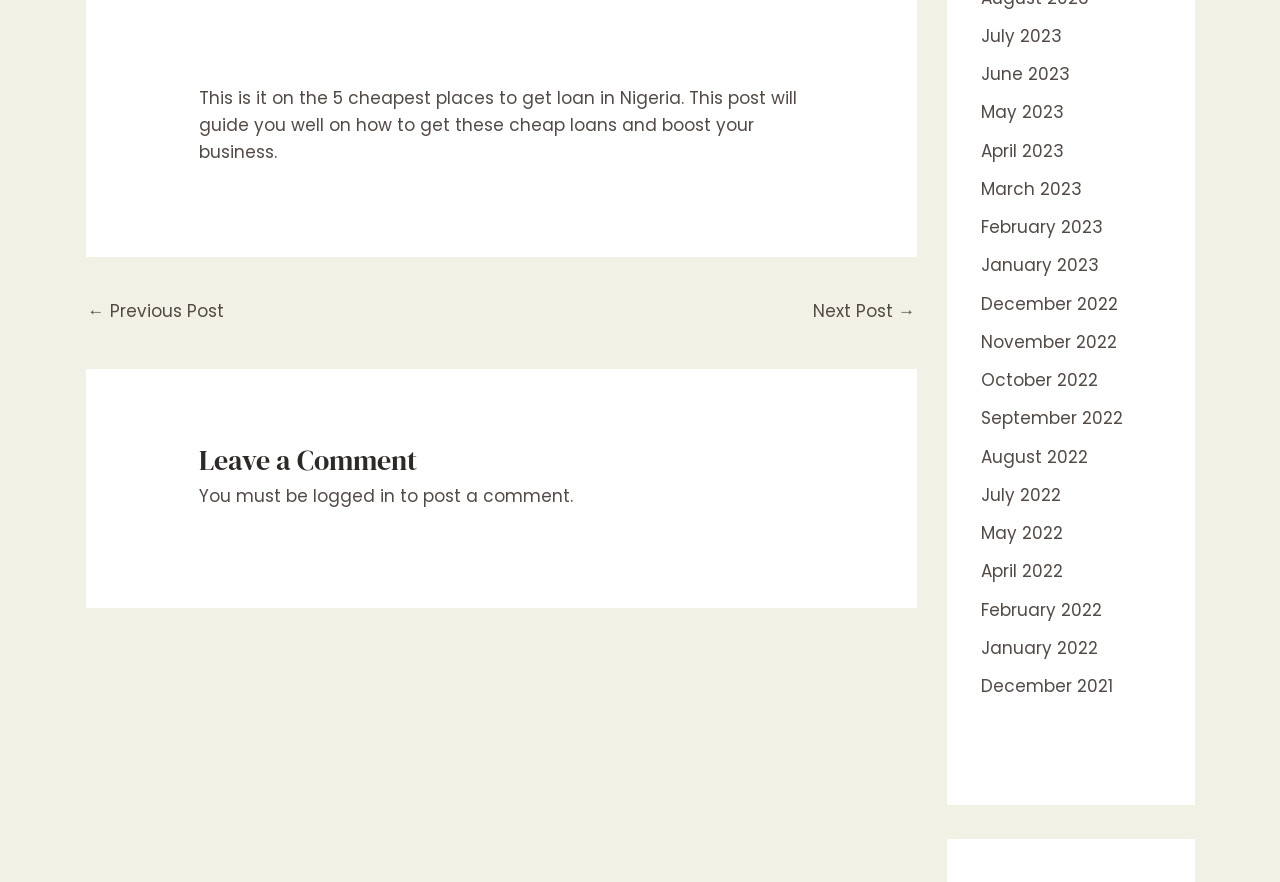Please specify the bounding box coordinates for the clickable region that will help you carry out the instruction: "Click on the 'July 2023' link".

[0.767, 0.027, 0.83, 0.054]